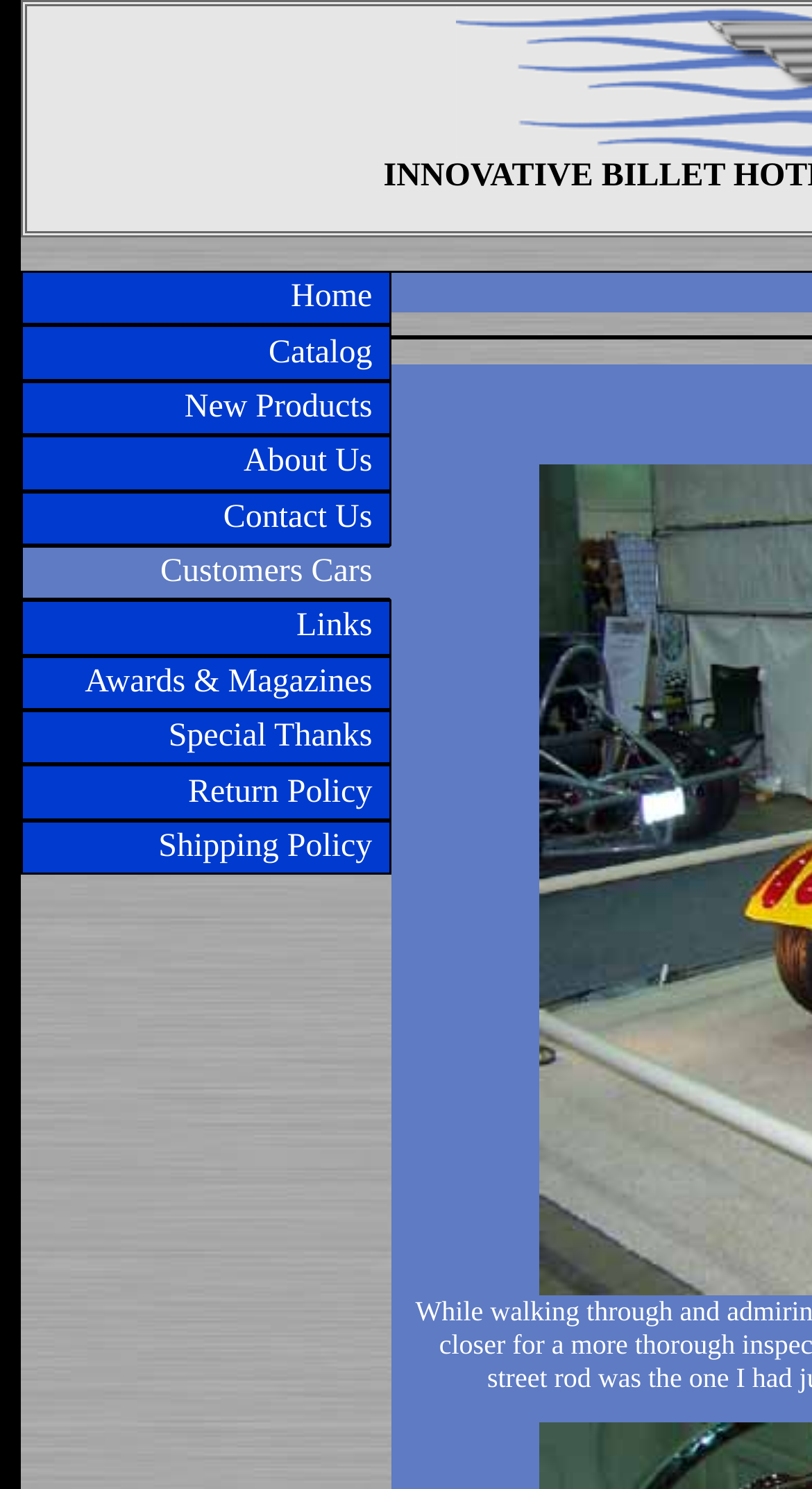Select the bounding box coordinates of the element I need to click to carry out the following instruction: "Go to the next post".

None